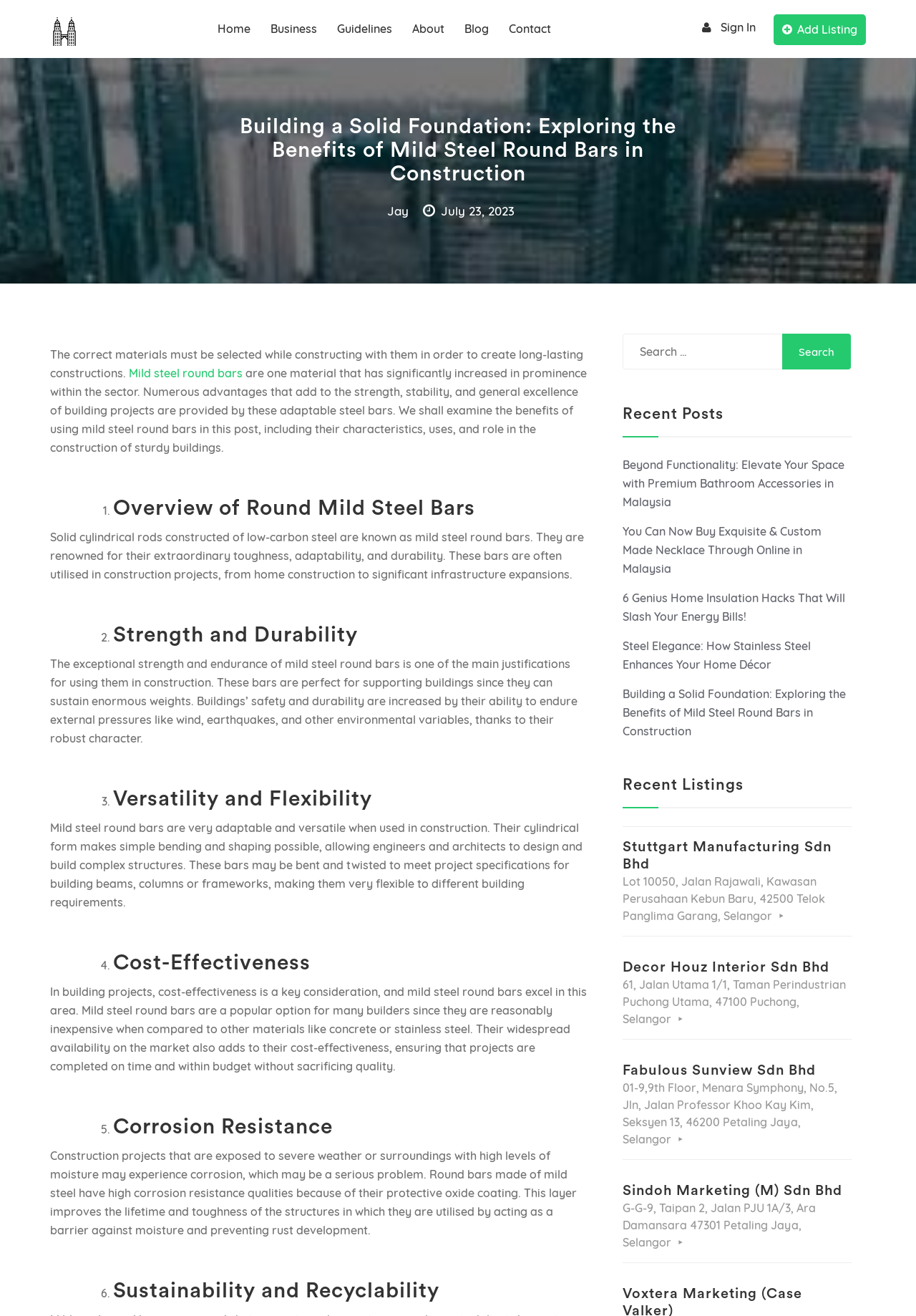Please specify the bounding box coordinates of the region to click in order to perform the following instruction: "View TRAVEL REFLECTIONS".

None